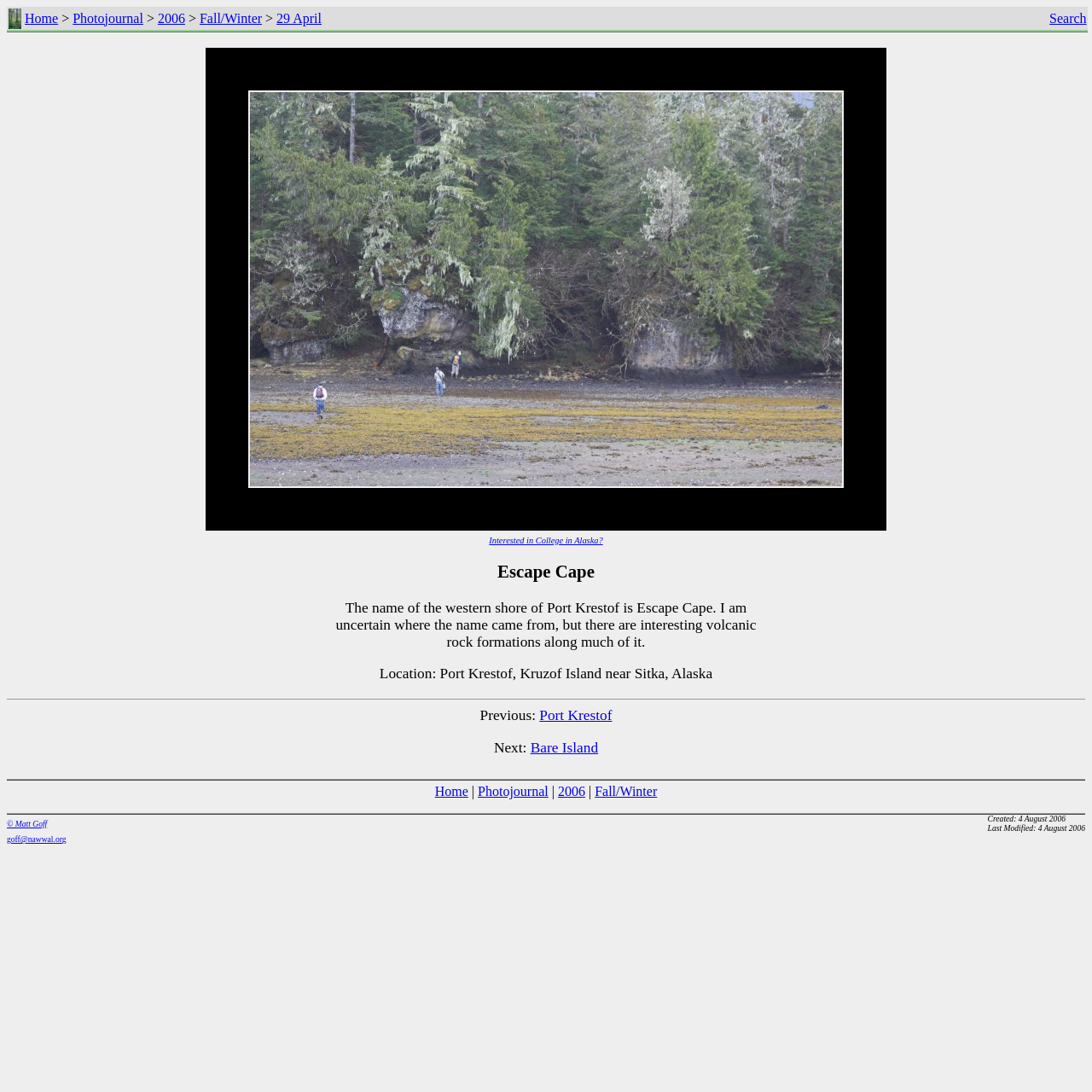Respond with a single word or phrase to the following question:
What is the name of the next journal entry?

Bare Island